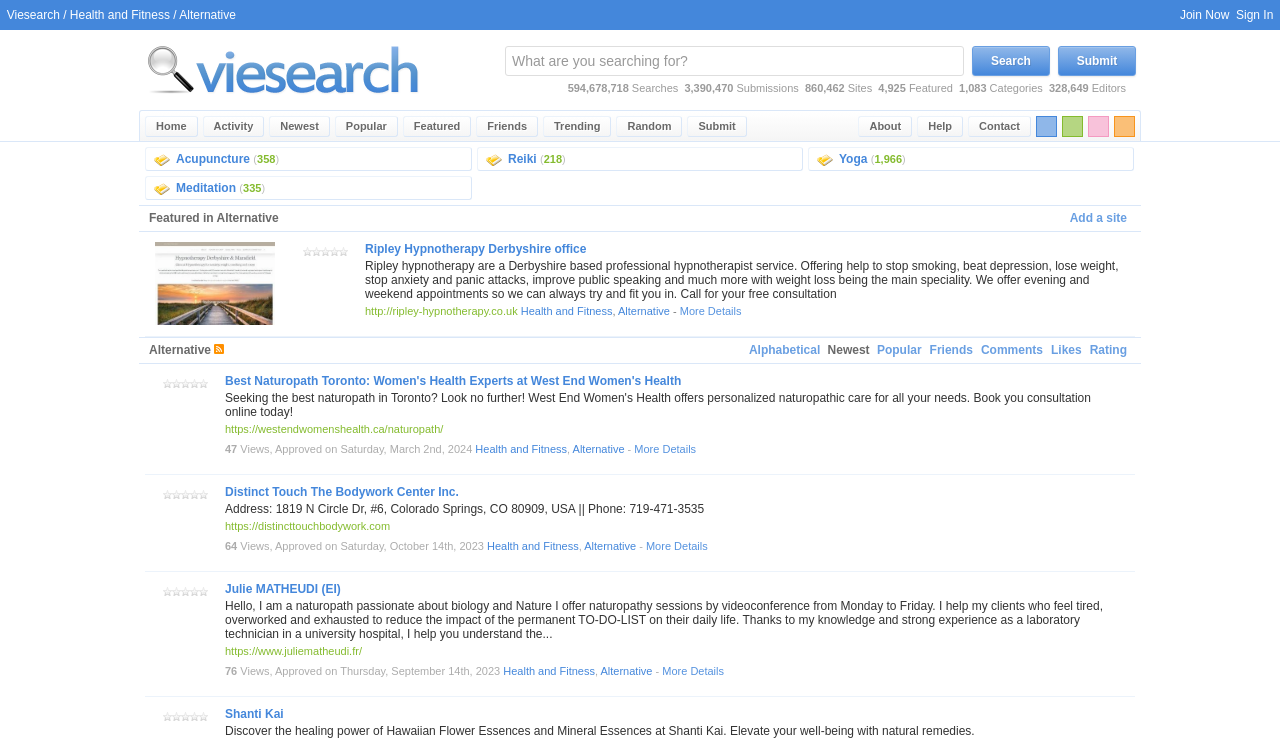What is the category of the featured website?
Using the visual information, reply with a single word or short phrase.

Health and Fitness